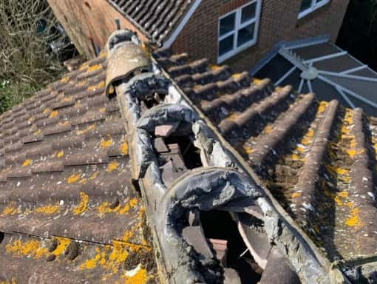Please reply to the following question with a single word or a short phrase:
What is growing on the roof?

Lichen